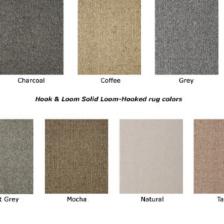What is the construction method of the rugs?
Give a one-word or short phrase answer based on the image.

Loom-hooked